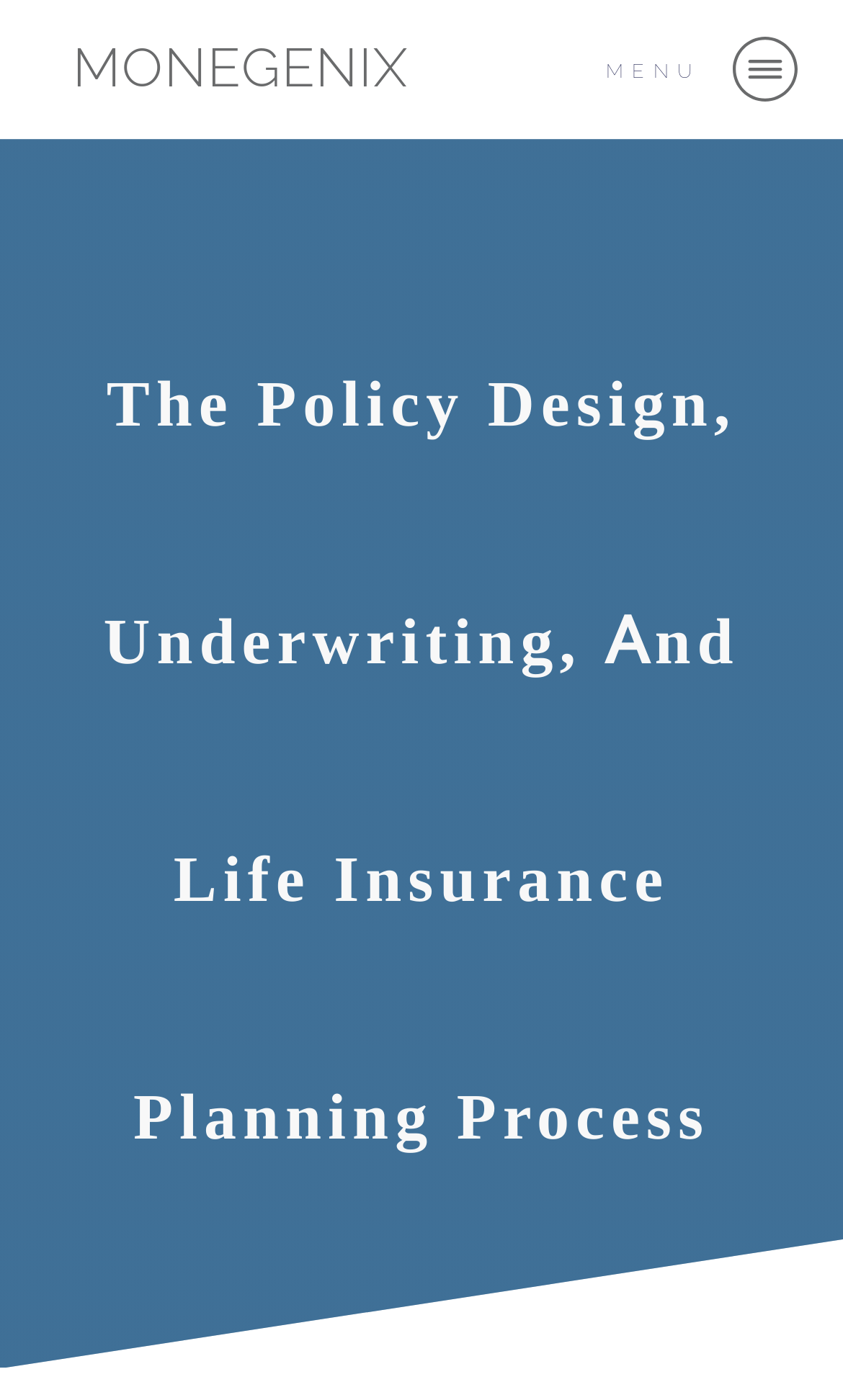Identify and extract the main heading from the webpage.

The Policy Design, Underwriting, And Life Insurance Planning Process